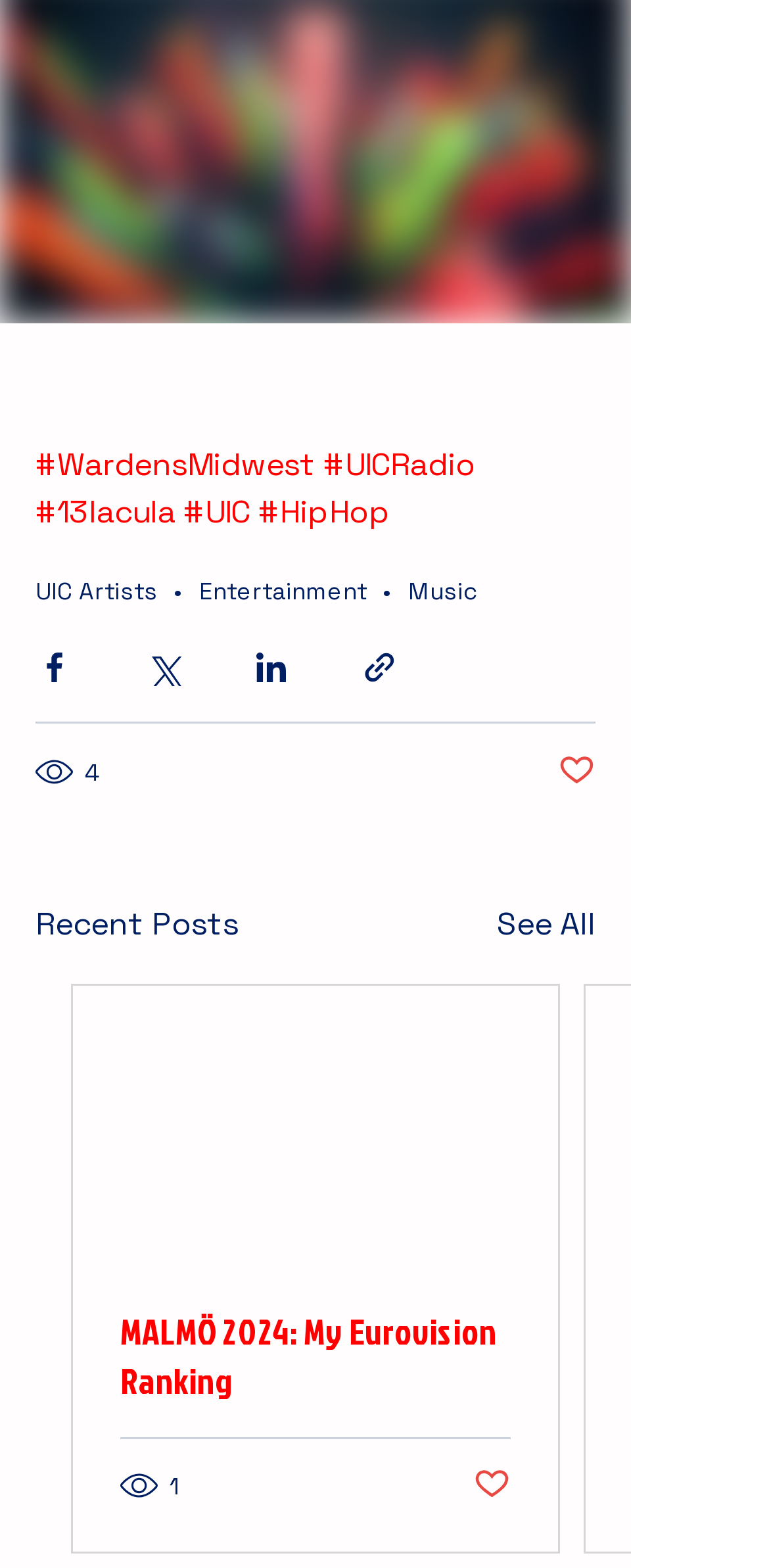Locate the bounding box coordinates of the item that should be clicked to fulfill the instruction: "View Recent Posts".

[0.046, 0.575, 0.31, 0.605]